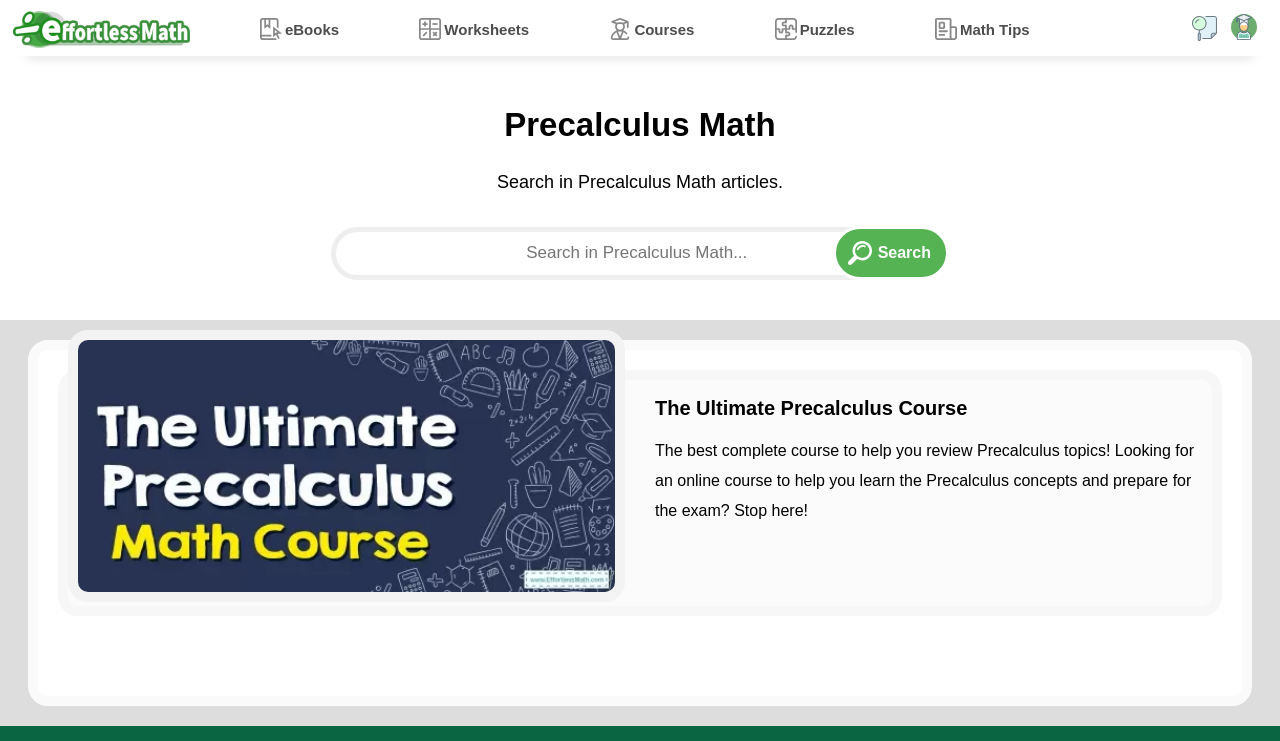Give a concise answer using one word or a phrase to the following question:
What is the purpose of the course featured on this webpage?

To help review Precalculus topics and prepare for the exam